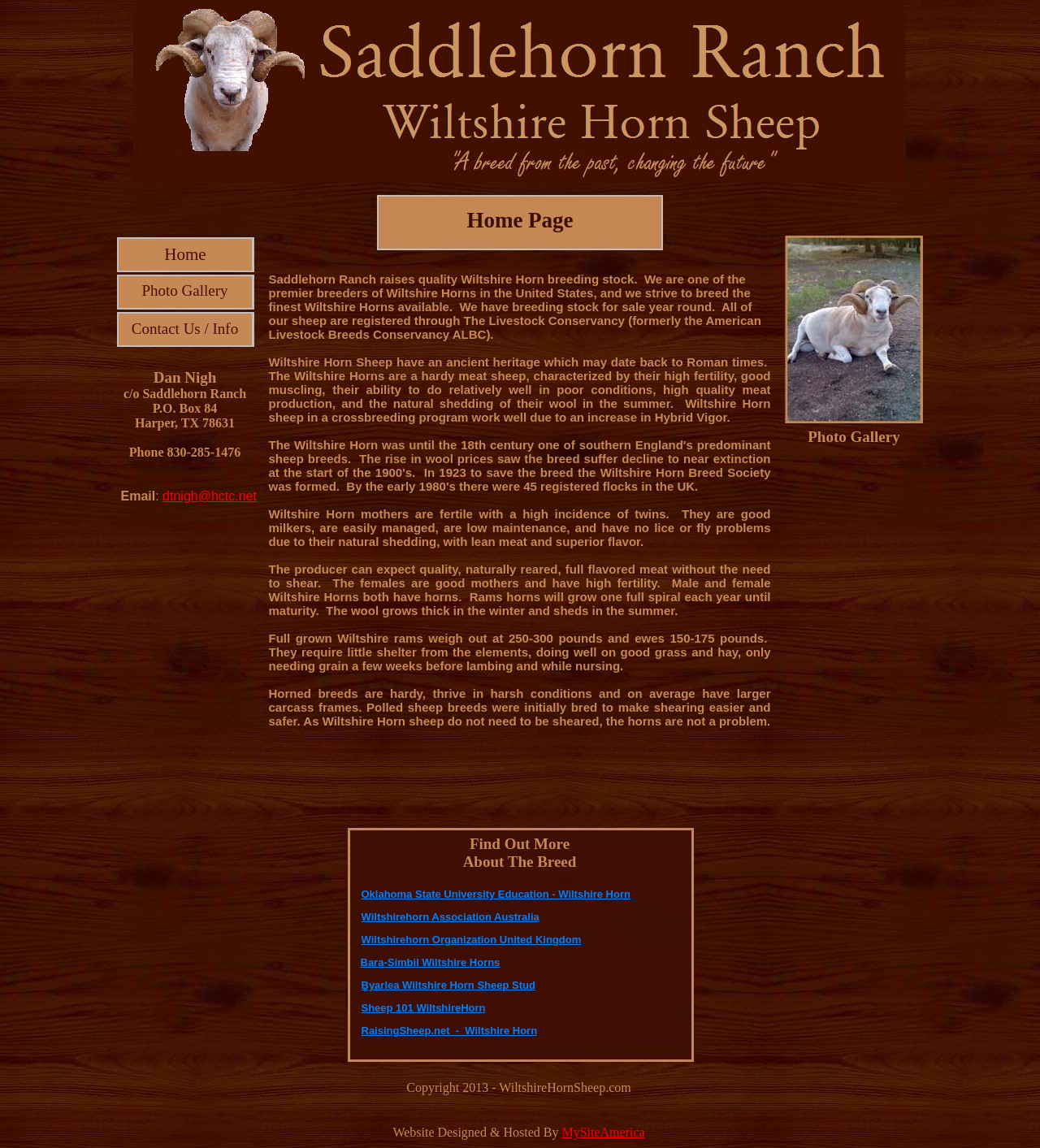What is the average weight of a full-grown Wiltshire ram?
Craft a detailed and extensive response to the question.

According to the webpage content, full-grown Wiltshire rams weigh out at 250-300 pounds, which is mentioned in the section describing the characteristics of Wiltshire Horn sheep.